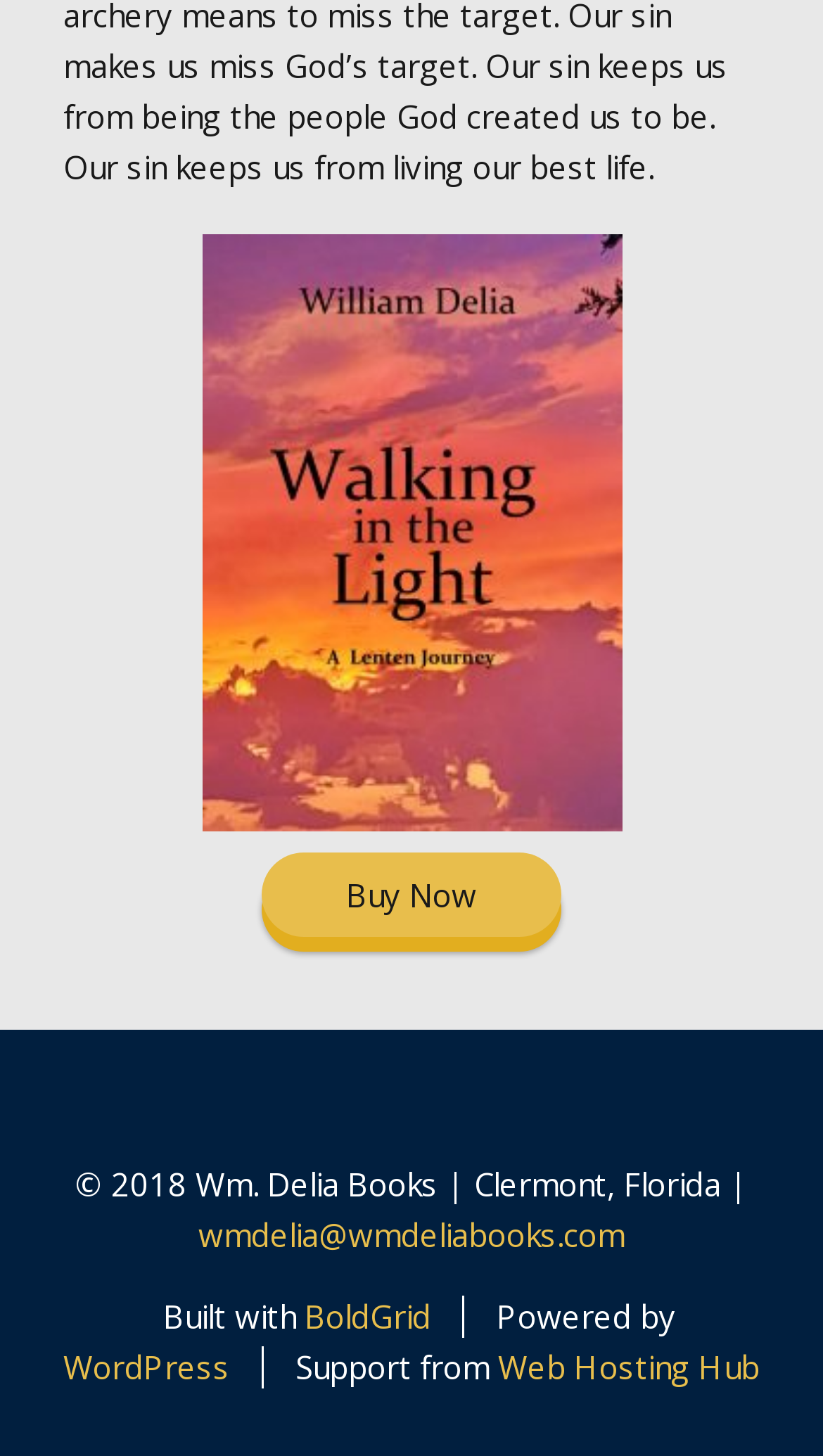Please find the bounding box for the following UI element description. Provide the coordinates in (top-left x, top-left y, bottom-right x, bottom-right y) format, with values between 0 and 1: BoldGrid

[0.37, 0.889, 0.524, 0.918]